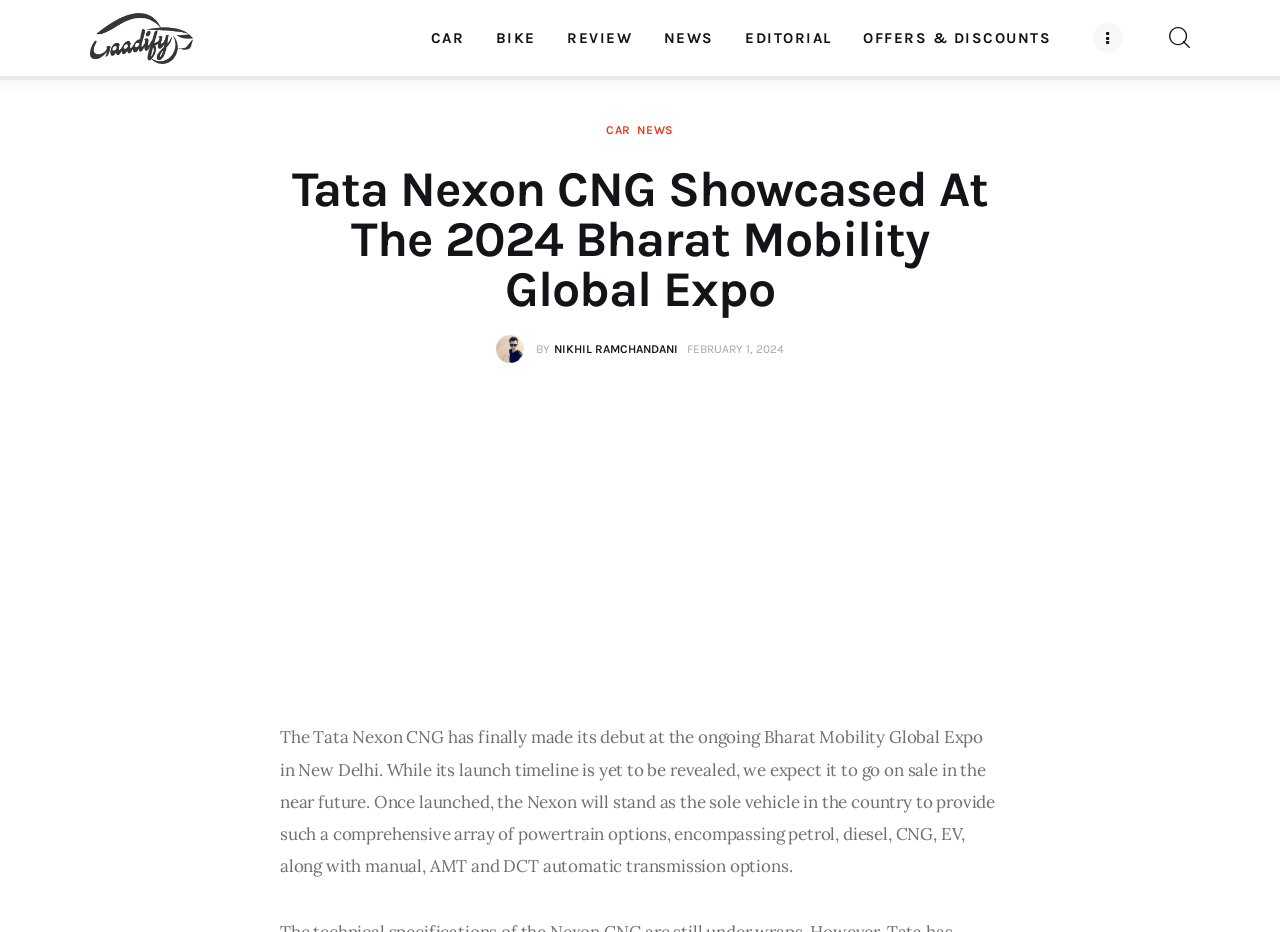How many powertrain options will the Nexon provide?
Respond to the question with a single word or phrase according to the image.

5